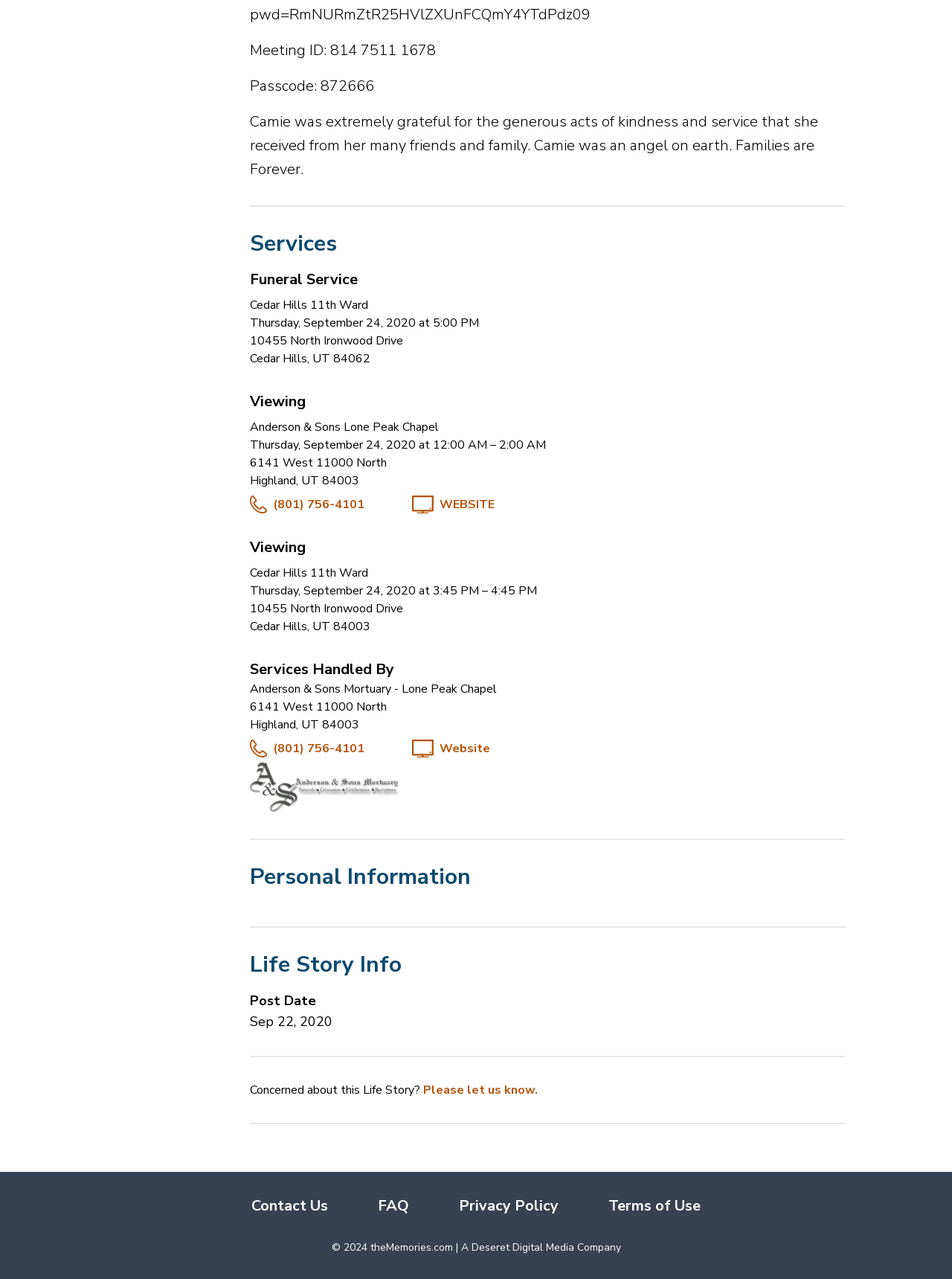Locate the bounding box coordinates of the clickable area to execute the instruction: "Click the 'Viewing' link". Provide the coordinates as four float numbers between 0 and 1, represented as [left, top, right, bottom].

[0.262, 0.306, 0.888, 0.322]